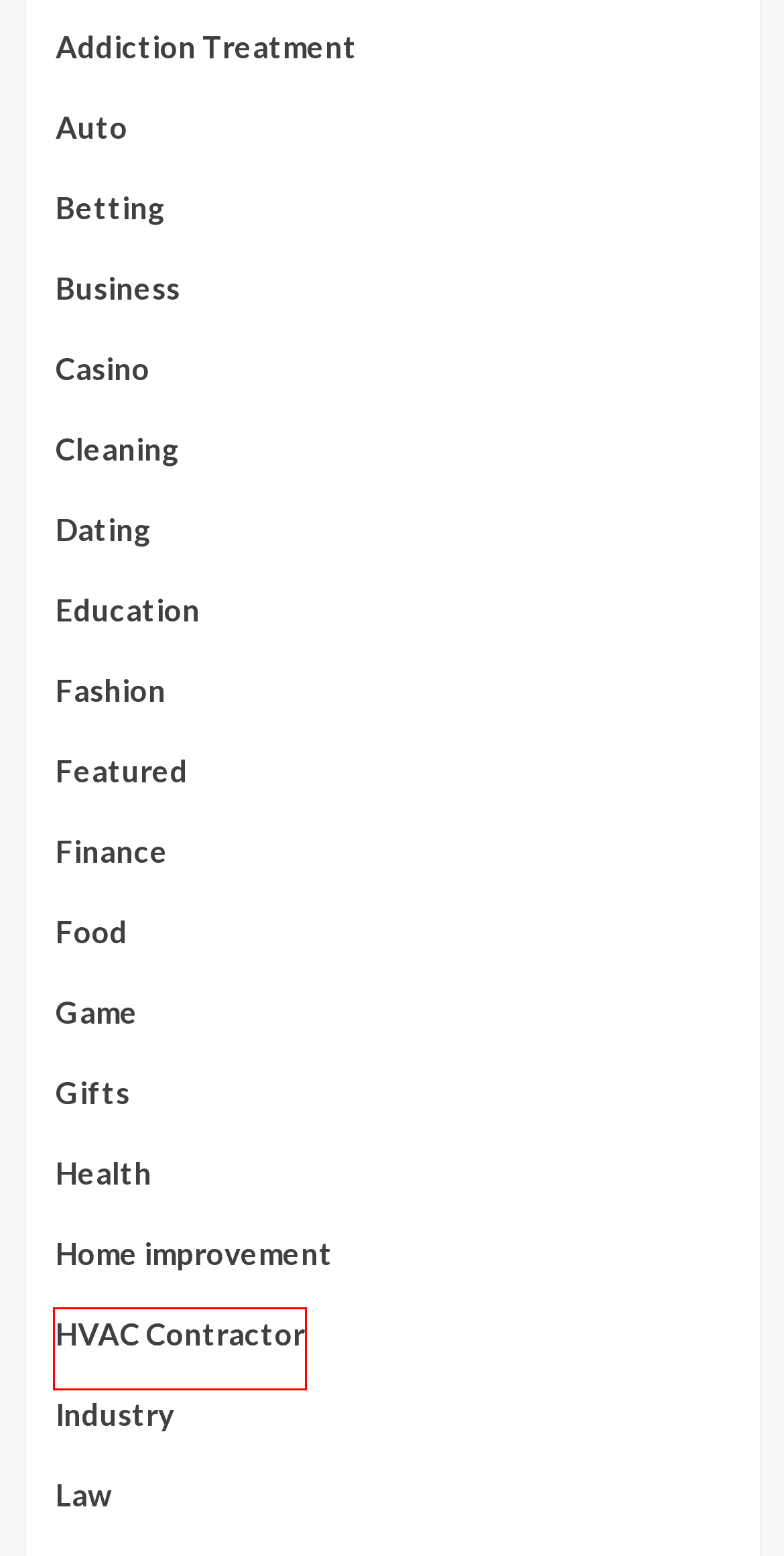Examine the screenshot of a webpage with a red bounding box around a UI element. Select the most accurate webpage description that corresponds to the new page after clicking the highlighted element. Here are the choices:
A. Law Archives - Nuances Journal
B. Featured Archives - Nuances Journal
C. Dating Archives - Nuances Journal
D. Education Archives - Nuances Journal
E. Finance Archives - Nuances Journal
F. Gifts Archives - Nuances Journal
G. Betting Archives - Nuances Journal
H. HVAC Contractor Archives - Nuances Journal

H